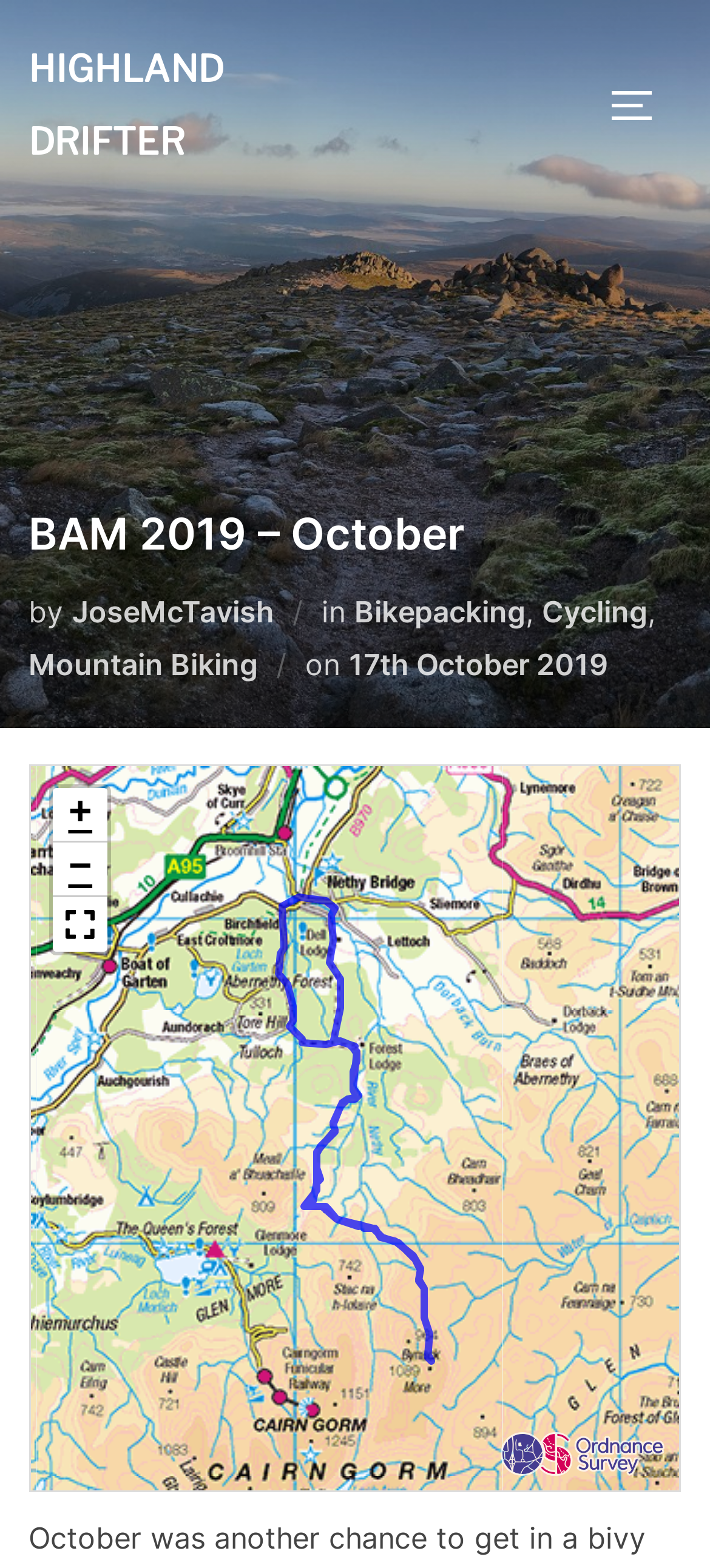Specify the bounding box coordinates of the element's region that should be clicked to achieve the following instruction: "zoom in". The bounding box coordinates consist of four float numbers between 0 and 1, in the format [left, top, right, bottom].

[0.073, 0.503, 0.15, 0.537]